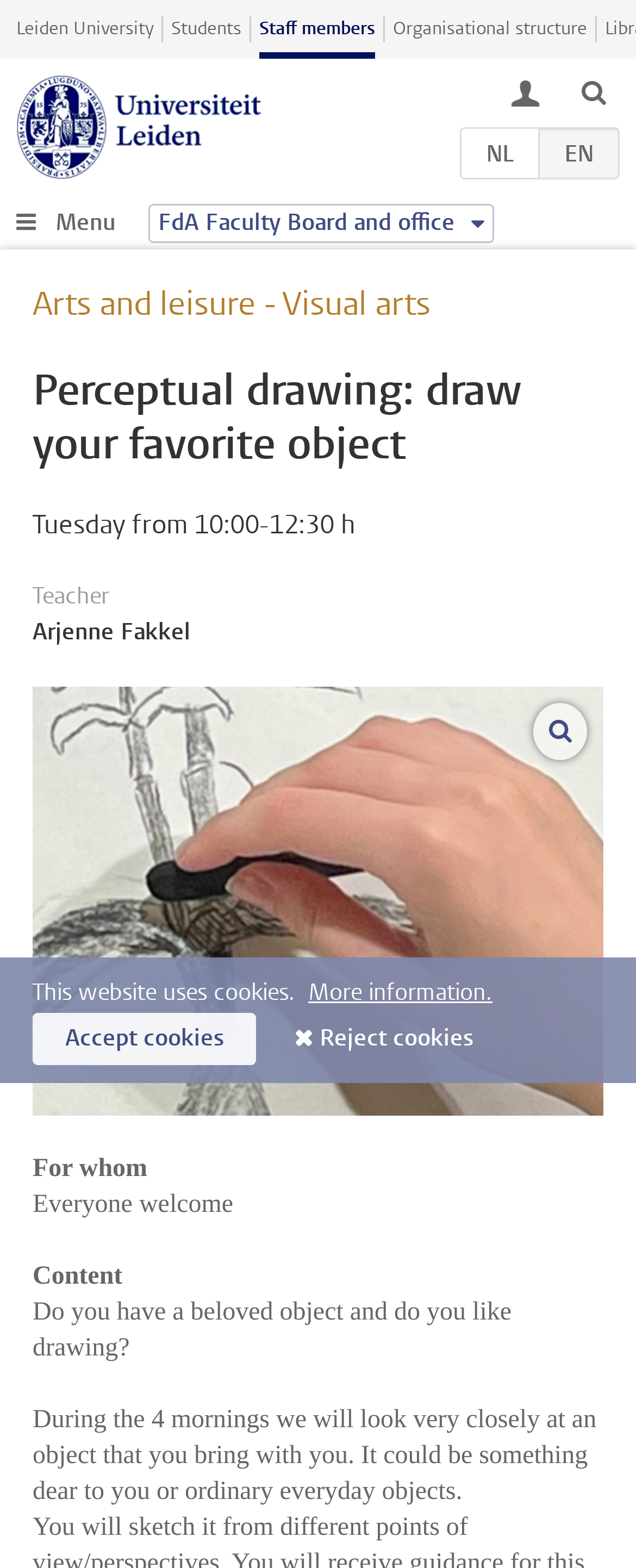What is the topic of the event? Using the information from the screenshot, answer with a single word or phrase.

Perceptual drawing